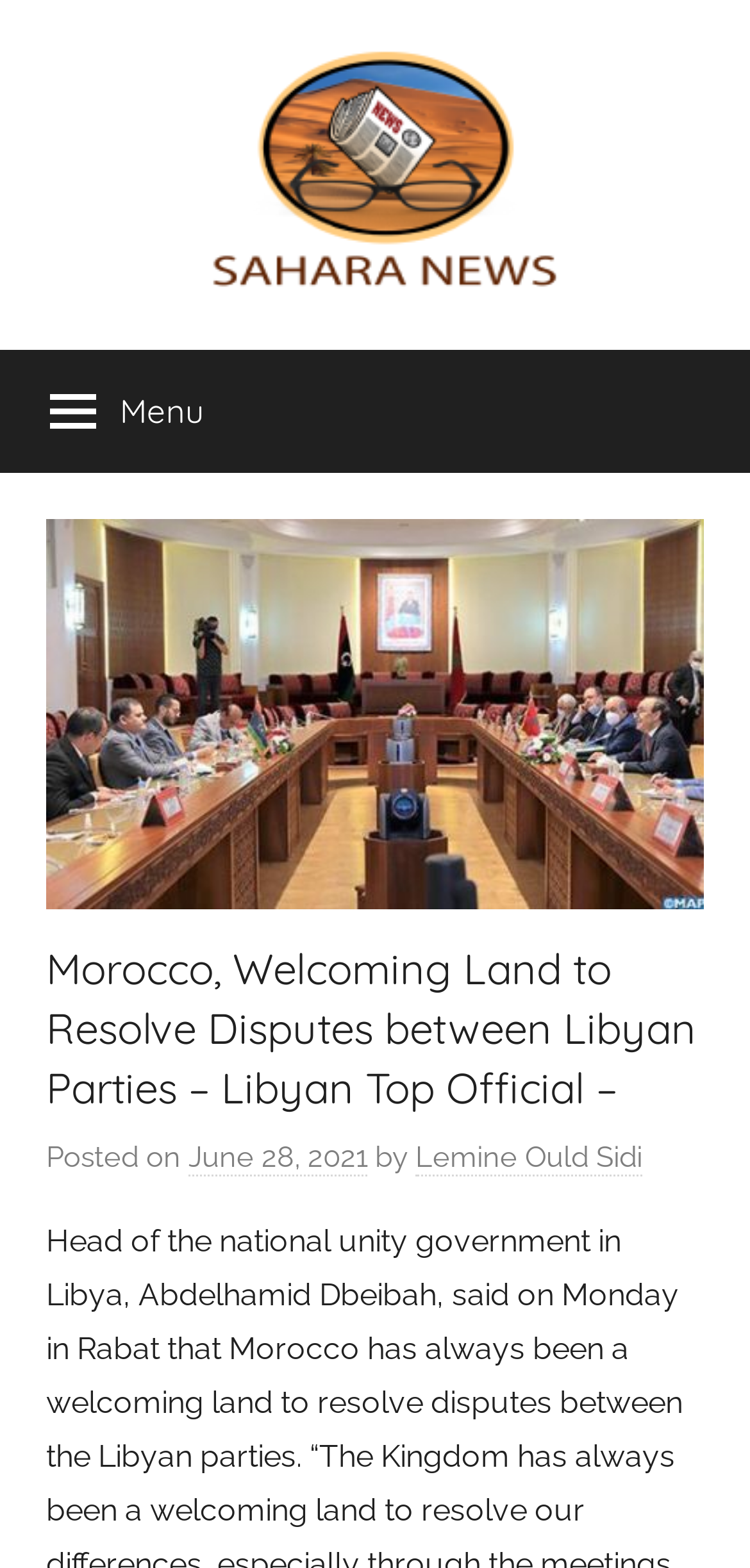Give the bounding box coordinates for the element described as: "Accept All".

None